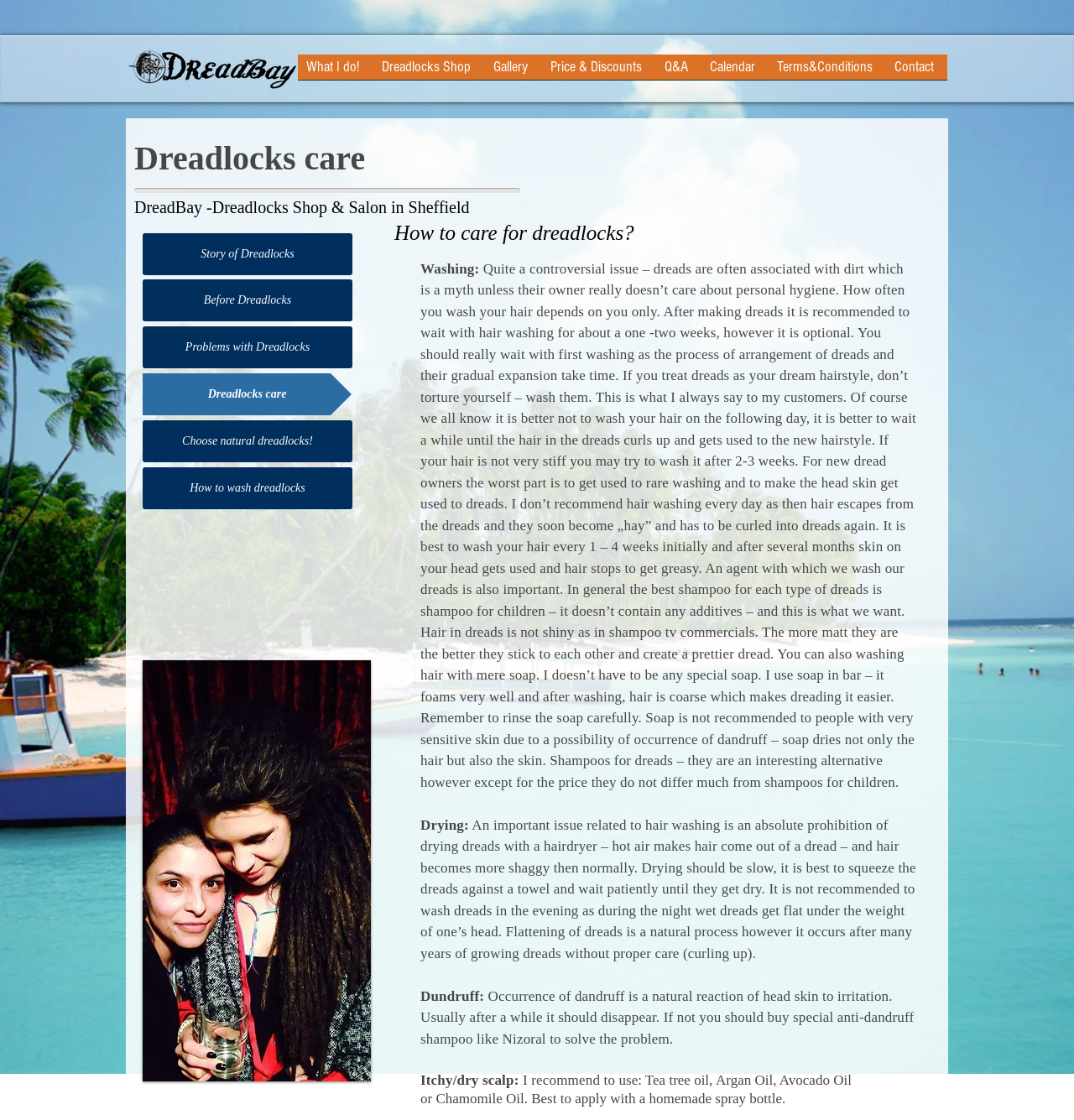What can be used to treat itchy/dry scalp?
Please answer the question with a detailed and comprehensive explanation.

The text recommends using Tea tree oil, Argan Oil, Avocado Oil, or Chamomile Oil to treat itchy/dry scalp, and suggests applying them with a homemade spray bottle.